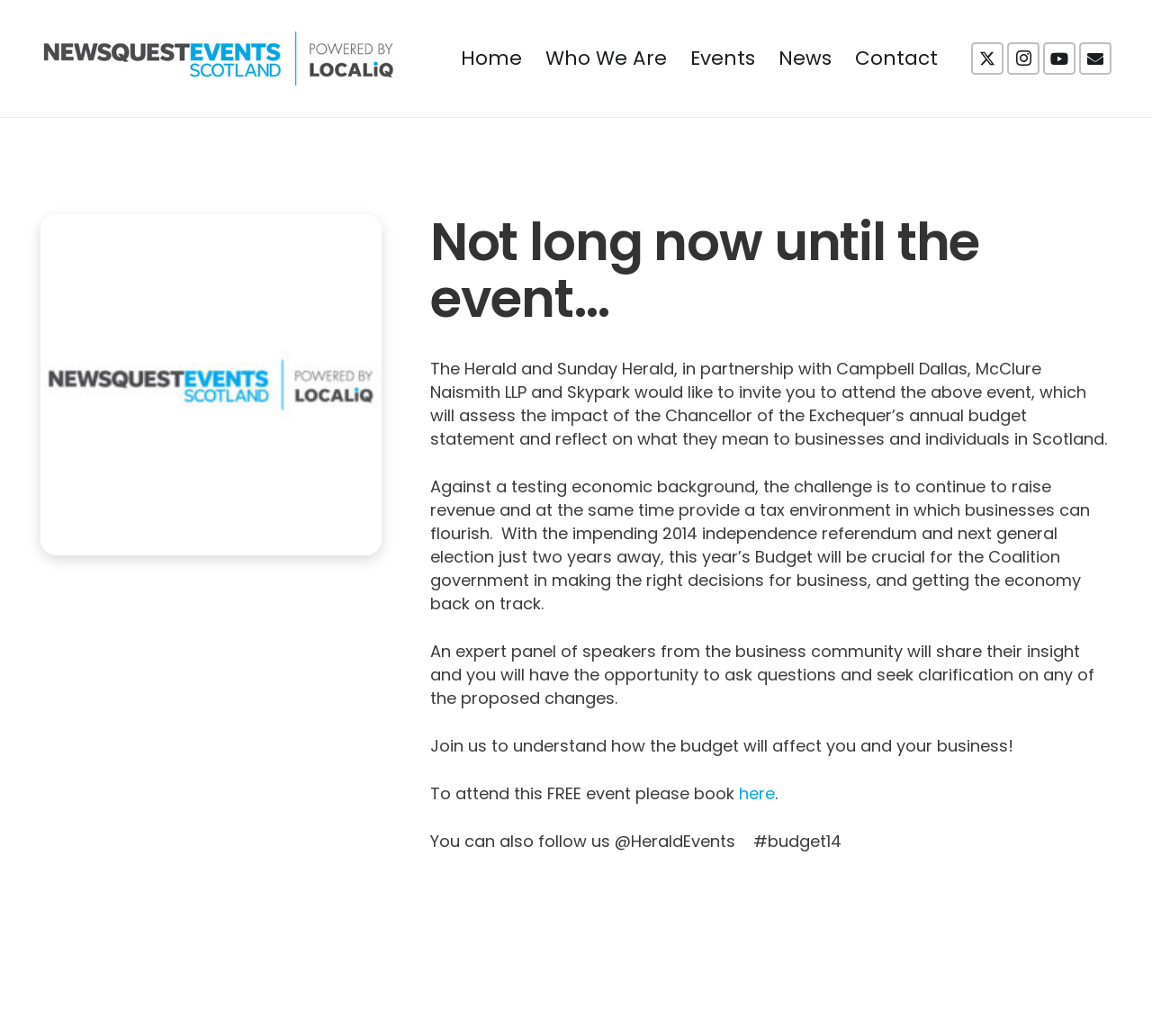Please determine the primary heading and provide its text.

Not long now until the event…